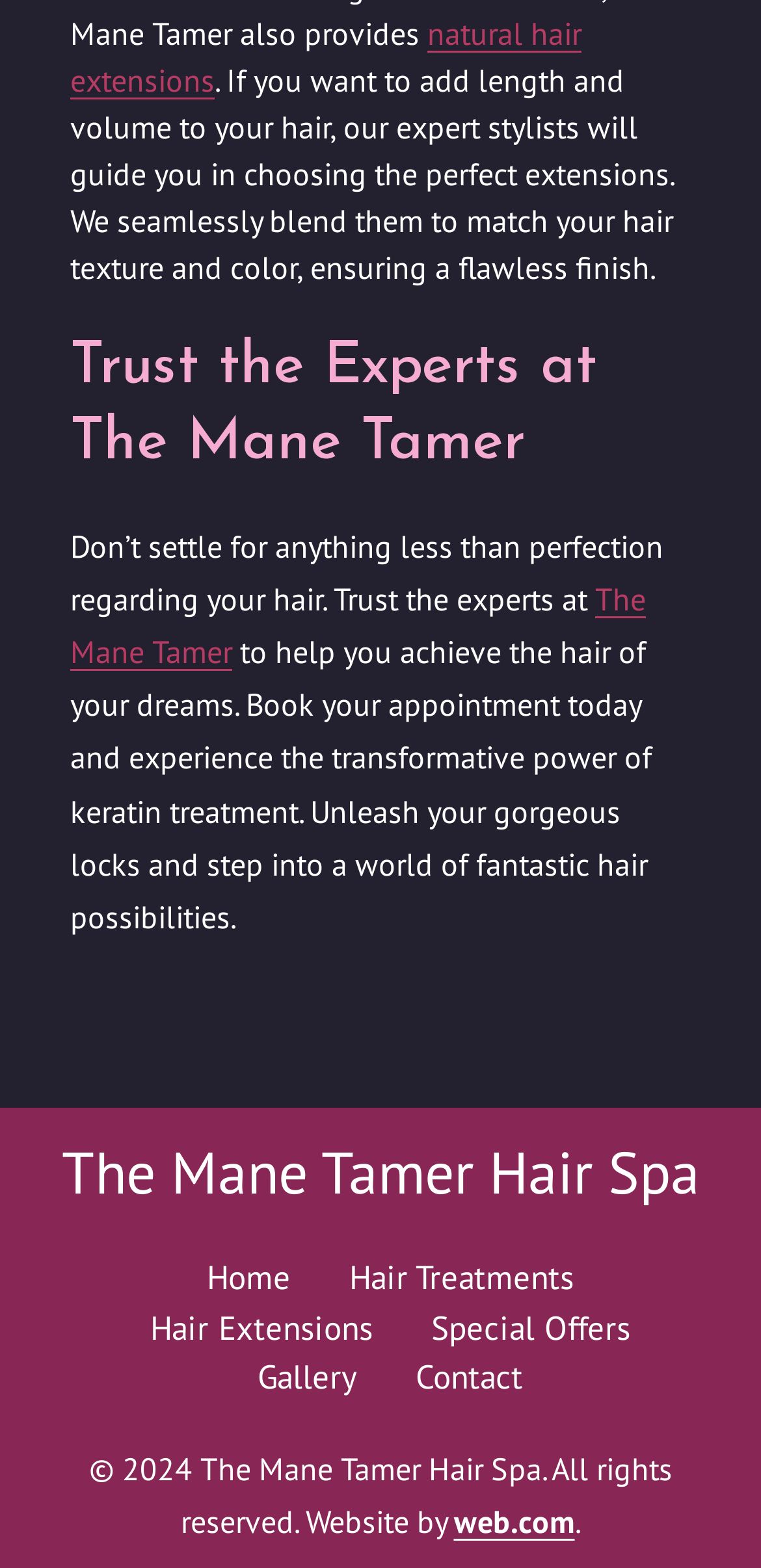Provide a short answer to the following question with just one word or phrase: What service does The Mane Tamer offer?

Hair extensions